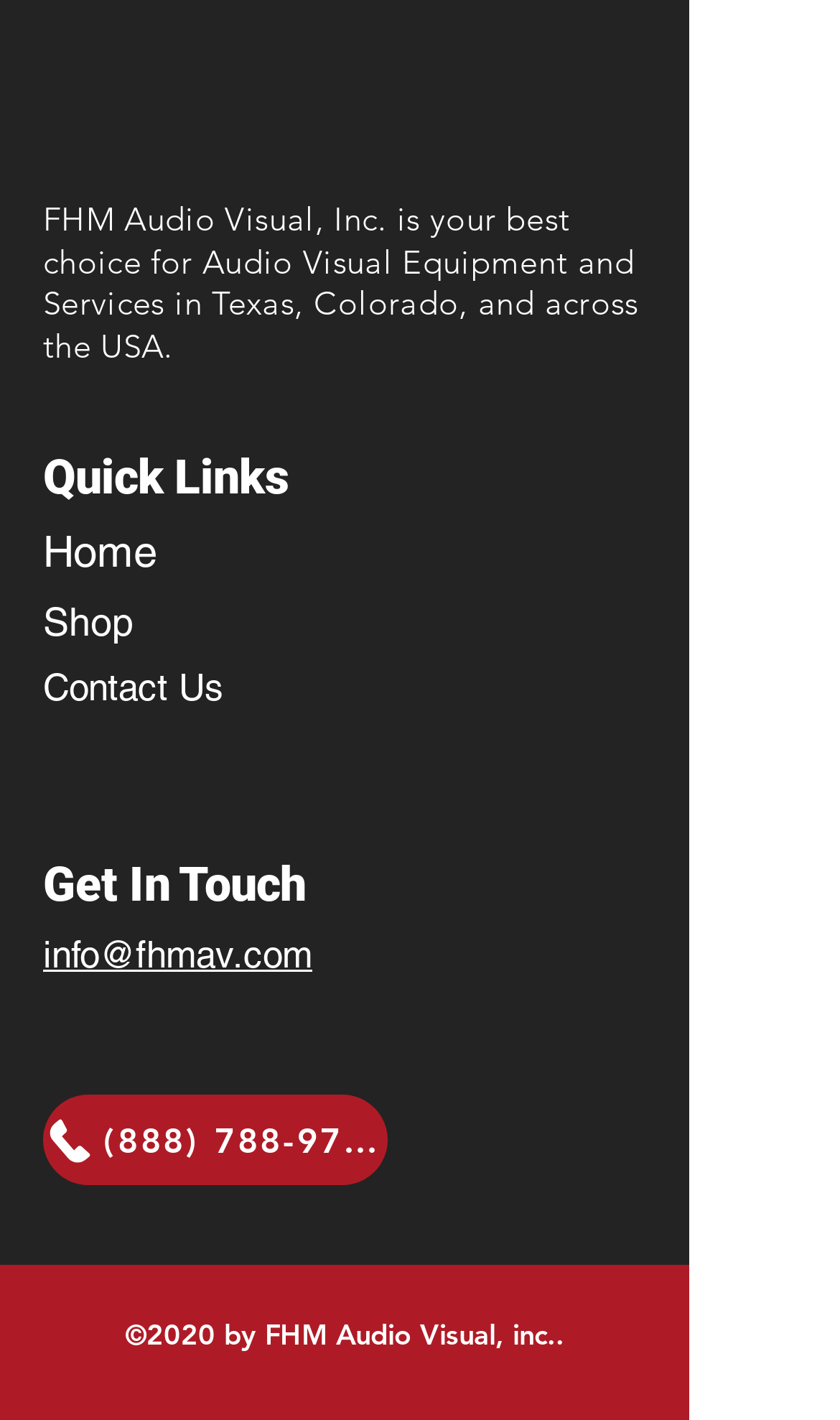Identify the bounding box of the UI element described as follows: "Contact Us". Provide the coordinates as four float numbers in the range of 0 to 1 [left, top, right, bottom].

[0.051, 0.469, 0.267, 0.499]